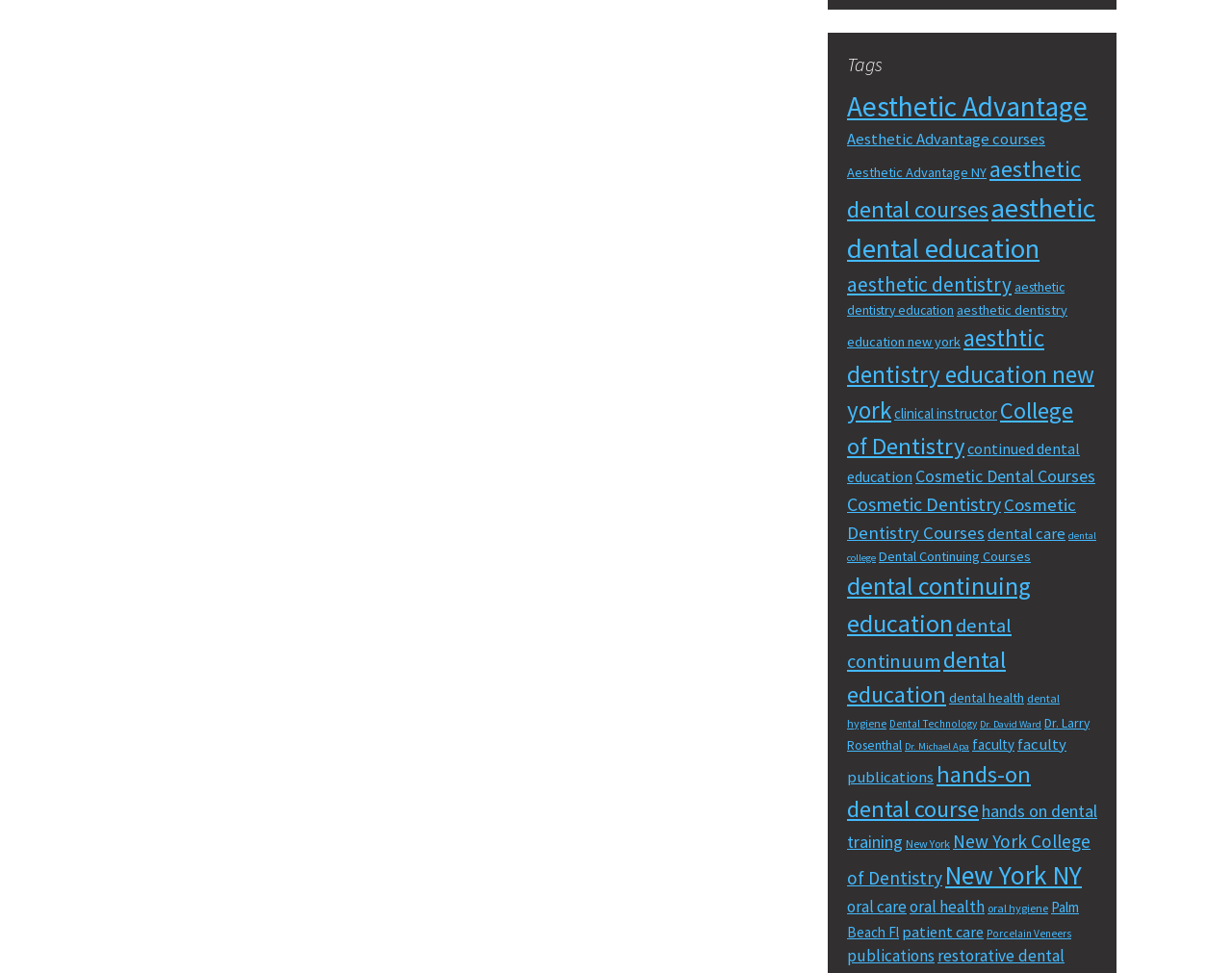Who are the notable instructors mentioned?
Based on the visual content, answer with a single word or a brief phrase.

Dr. David Ward and Dr. Larry Rosenthal